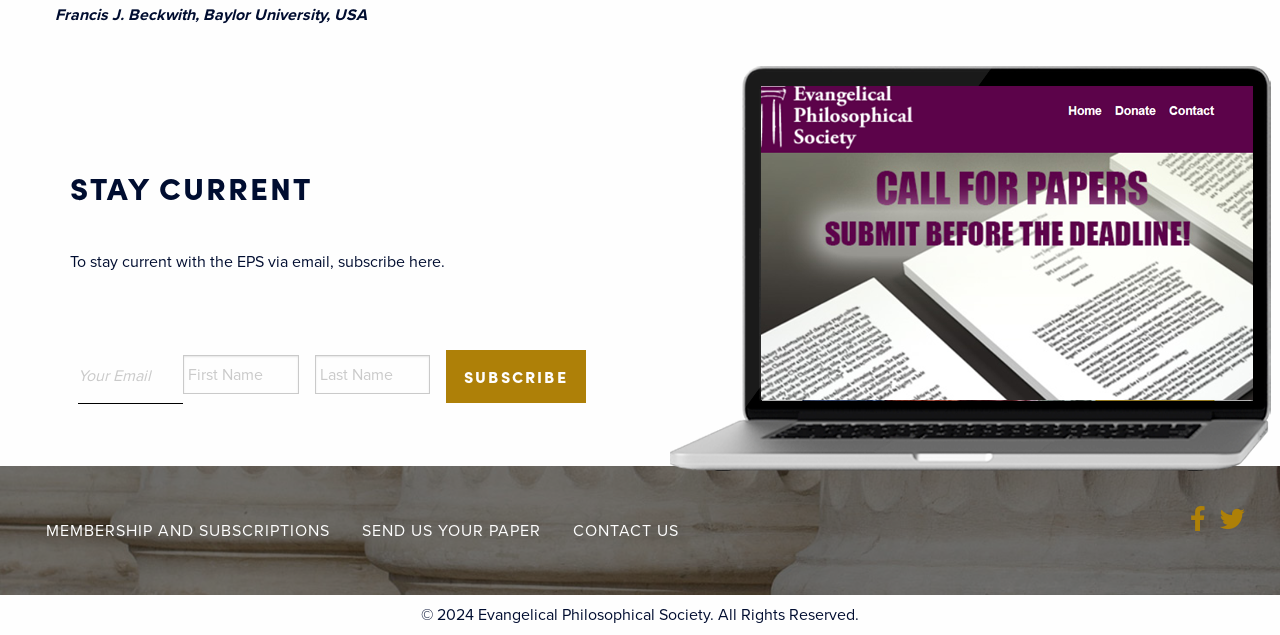Using the details in the image, give a detailed response to the question below:
What is the organization's copyright year?

The copyright information at the bottom of the webpage states '© 2024 Evangelical Philosophical Society. All Rights Reserved.', indicating that the organization's copyright year is 2024.